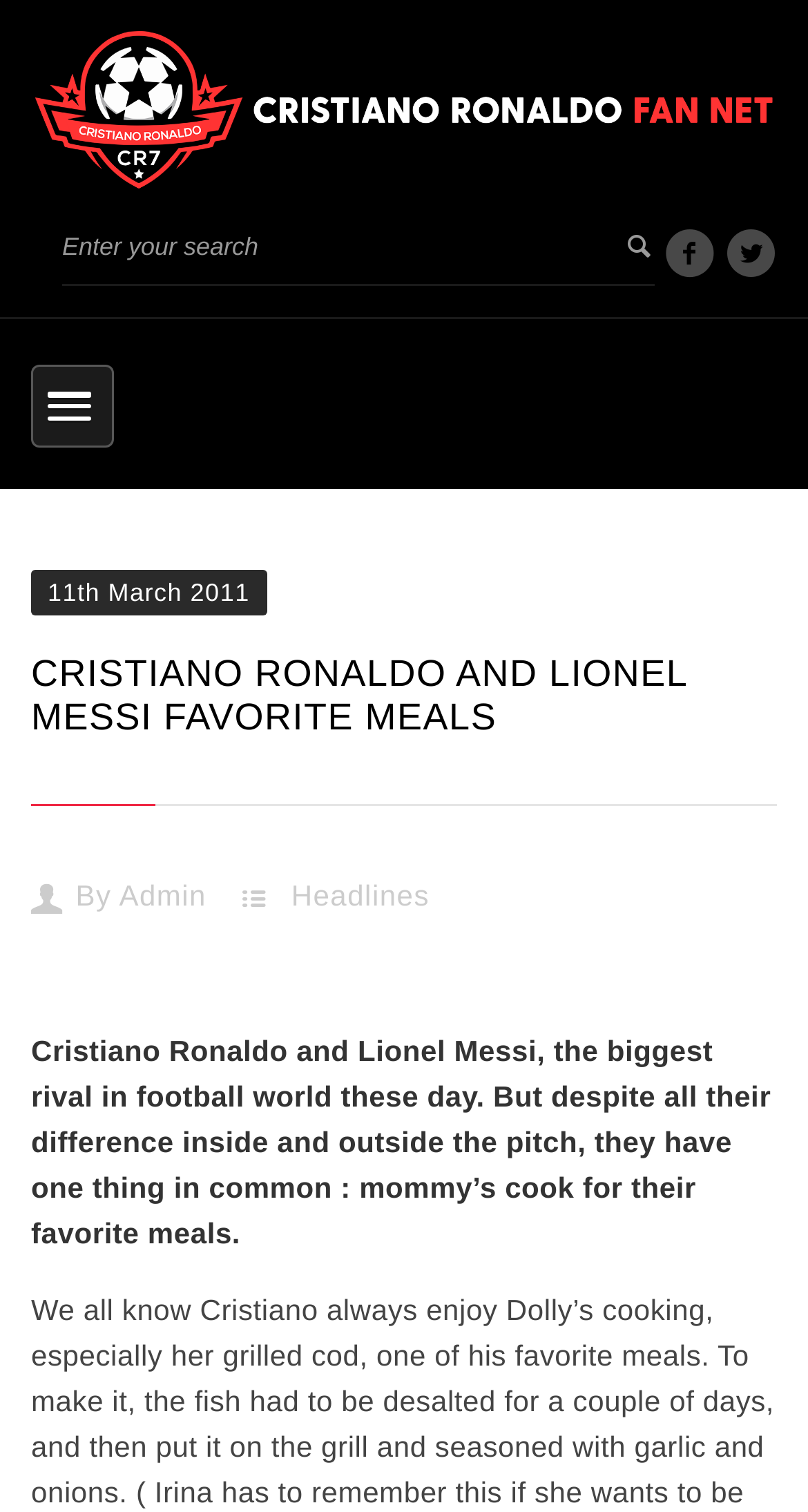From the webpage screenshot, predict the bounding box coordinates (top-left x, top-left y, bottom-right x, bottom-right y) for the UI element described here: Headlines

[0.36, 0.582, 0.532, 0.604]